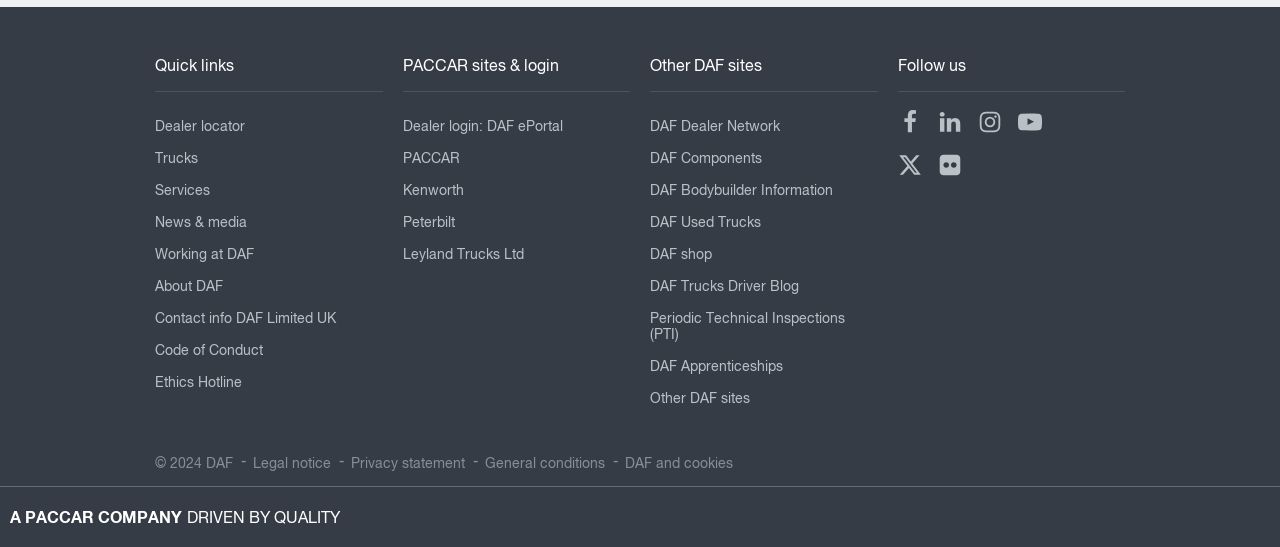Reply to the question below using a single word or brief phrase:
What is the name of the company?

DAF